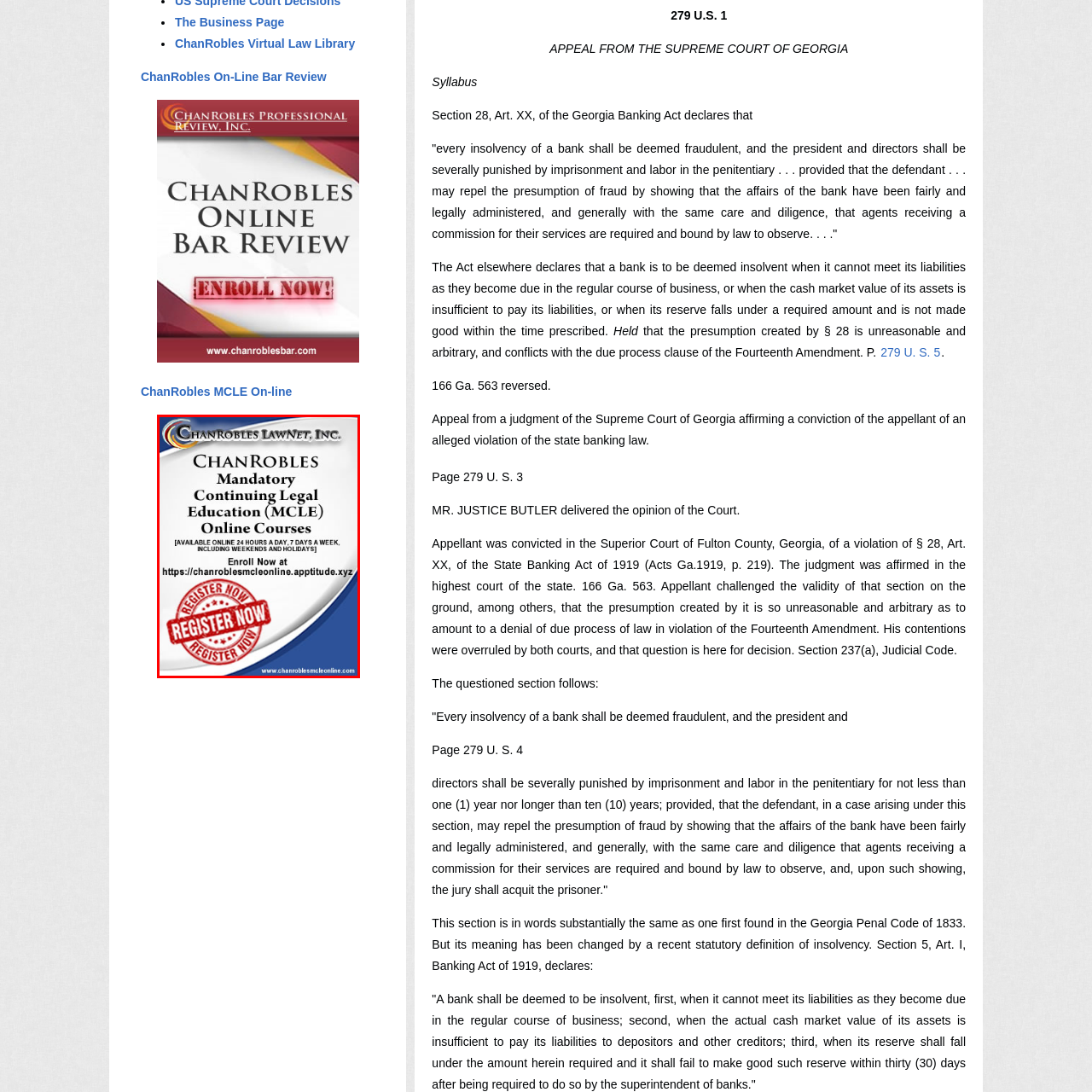Look closely at the image highlighted in red, How often is the MCLE online course accessible? 
Respond with a single word or phrase.

24/7